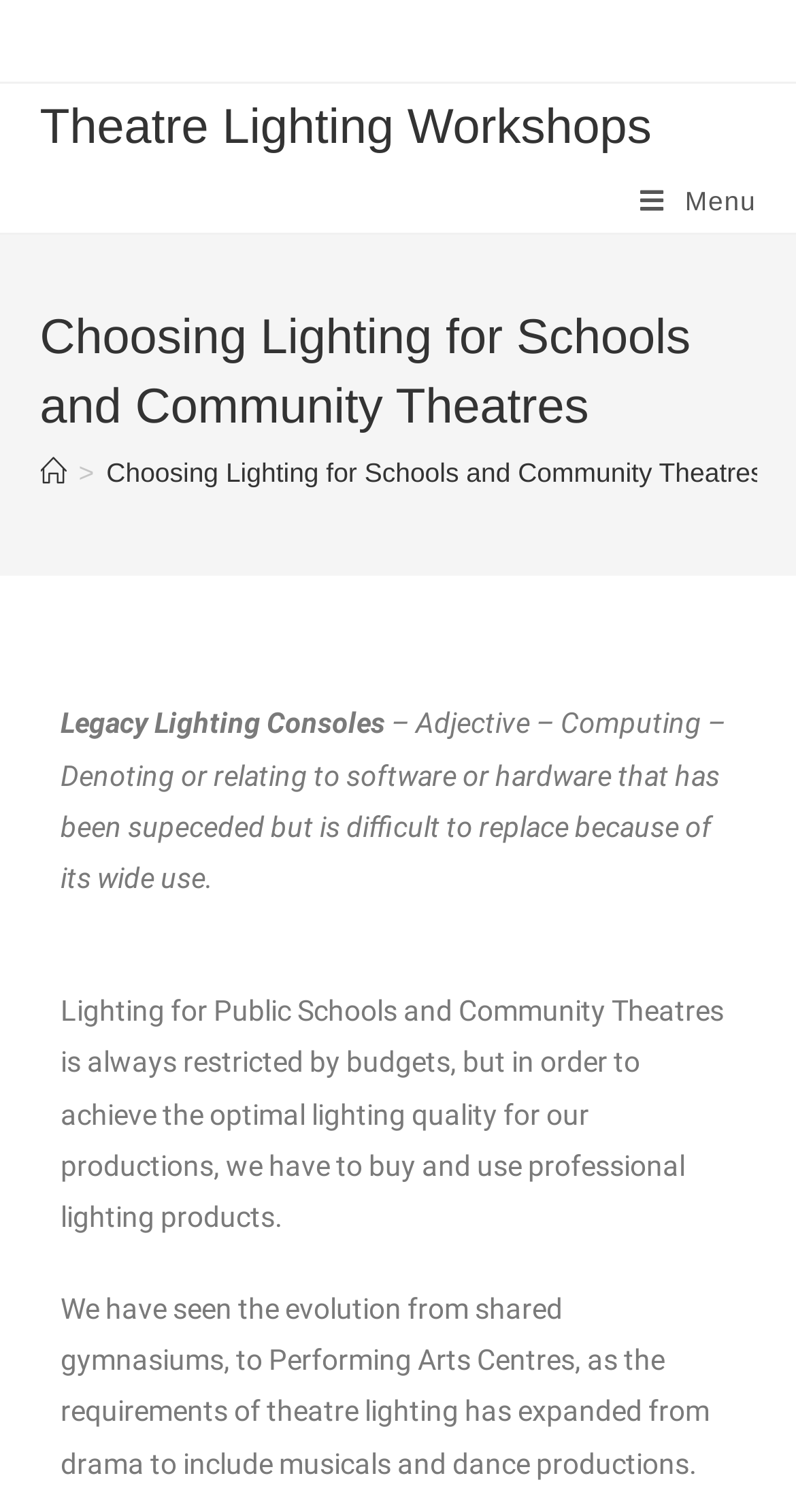Determine the bounding box for the described UI element: "Home".

[0.05, 0.303, 0.083, 0.323]